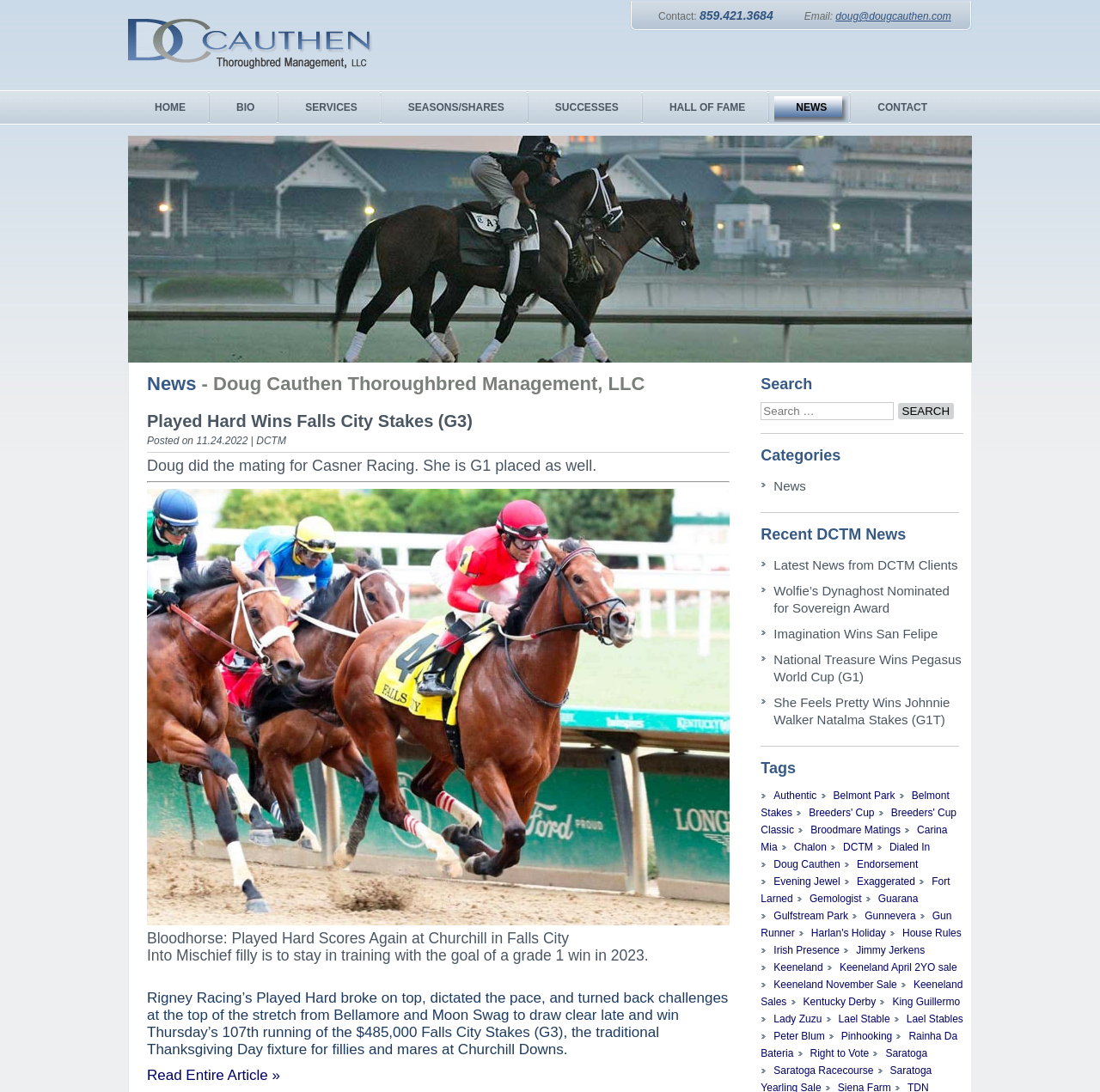Please determine the bounding box coordinates of the element's region to click for the following instruction: "Follow us on social media".

None